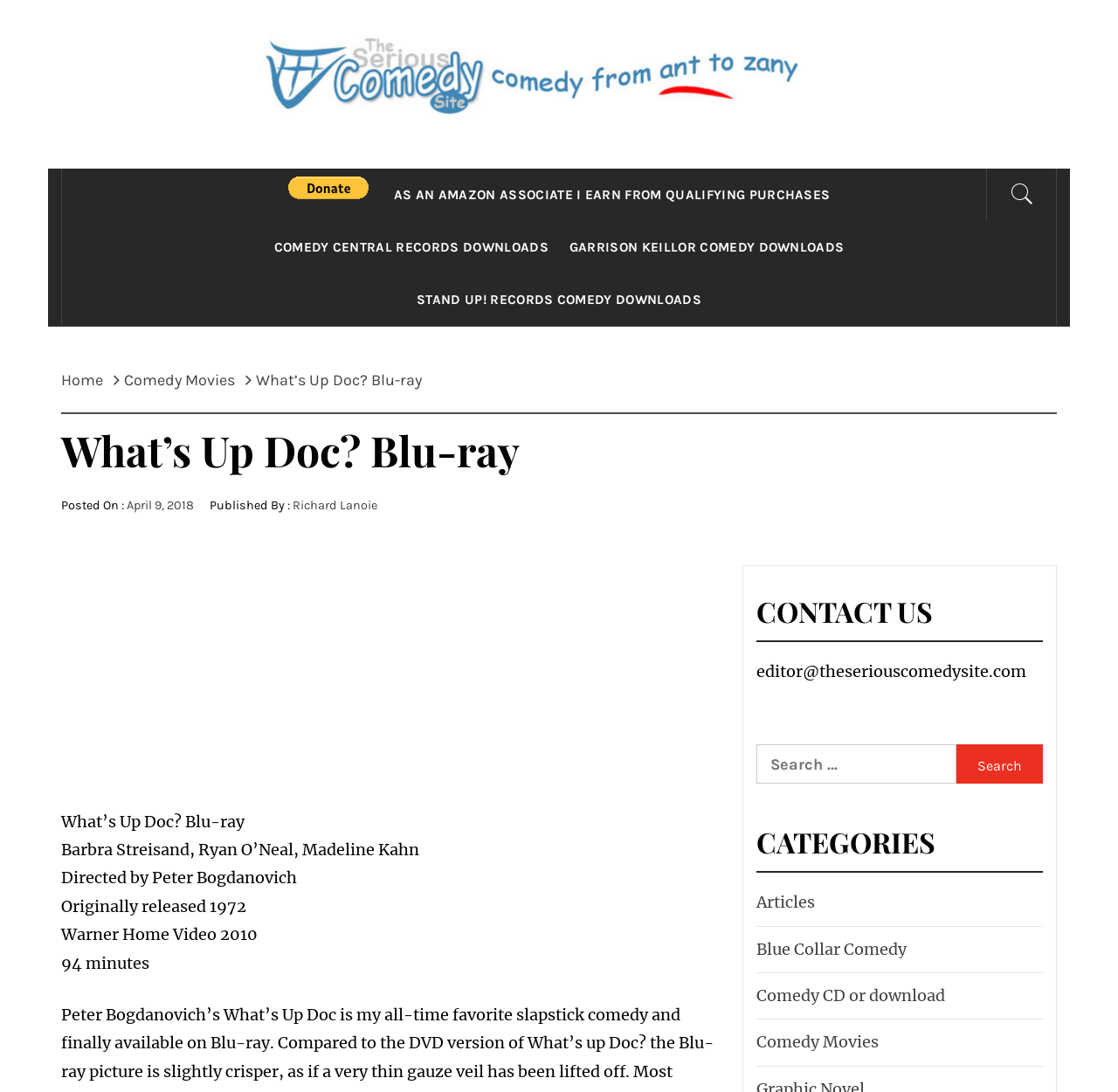Given the description Comedy Movies, predict the bounding box coordinates of the UI element. Ensure the coordinates are in the format (top-left x, top-left y, bottom-right x, bottom-right y) and all values are between 0 and 1.

[0.102, 0.339, 0.22, 0.357]